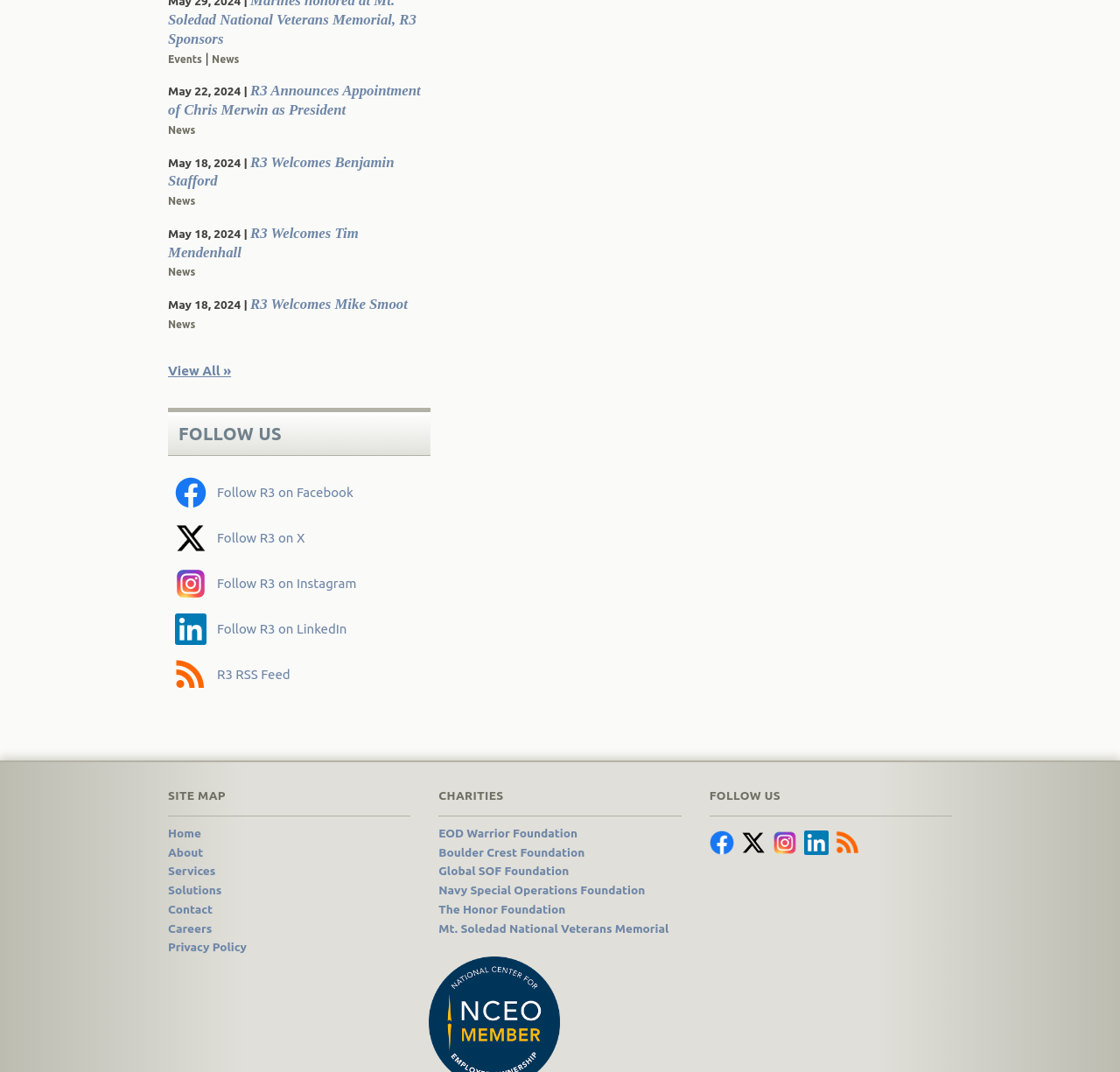Pinpoint the bounding box coordinates of the clickable area necessary to execute the following instruction: "Read about Best Noodles in Adelaide". The coordinates should be given as four float numbers between 0 and 1, namely [left, top, right, bottom].

None